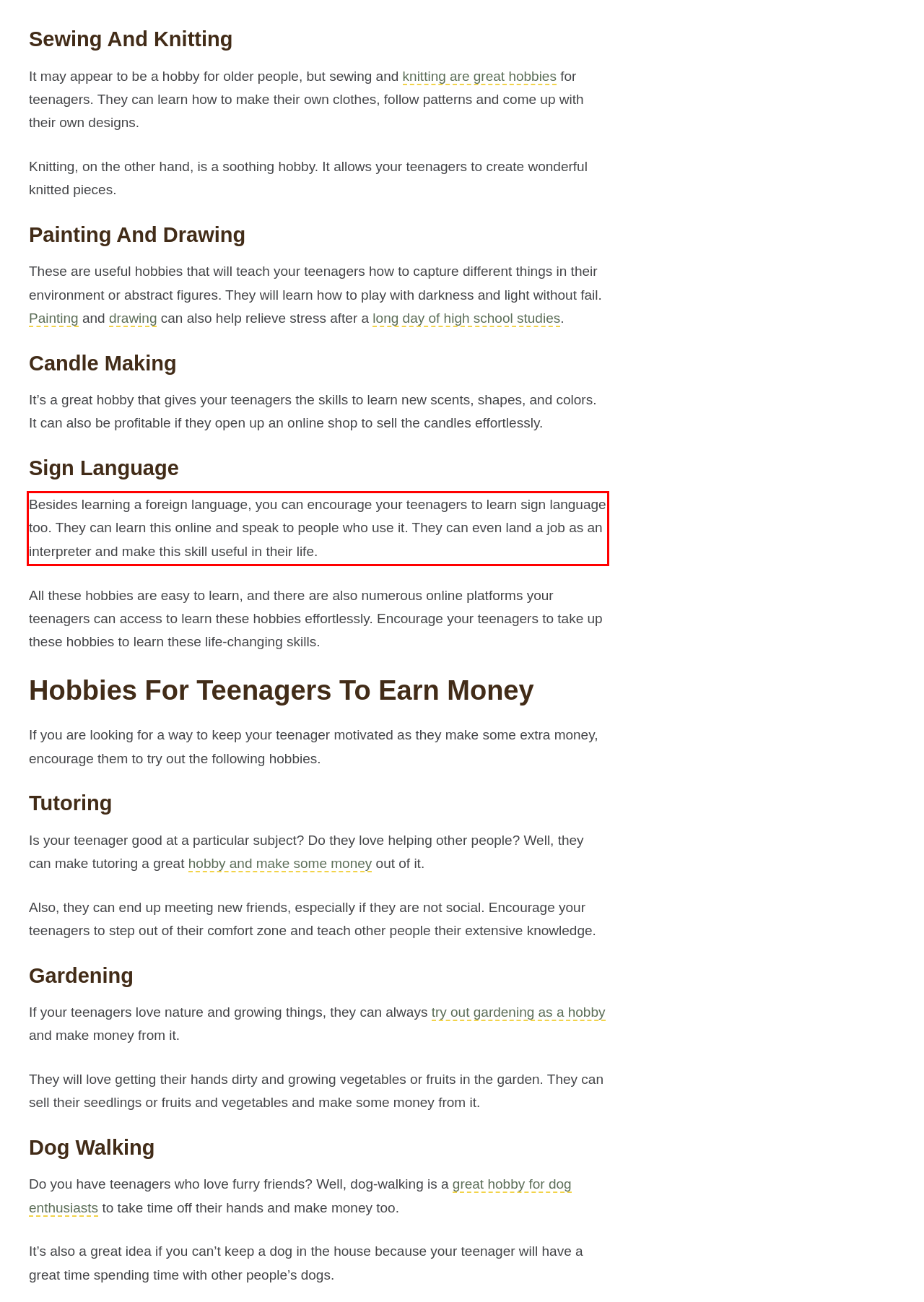Analyze the screenshot of the webpage that features a red bounding box and recognize the text content enclosed within this red bounding box.

Besides learning a foreign language, you can encourage your teenagers to learn sign language too. They can learn this online and speak to people who use it. They can even land a job as an interpreter and make this skill useful in their life.